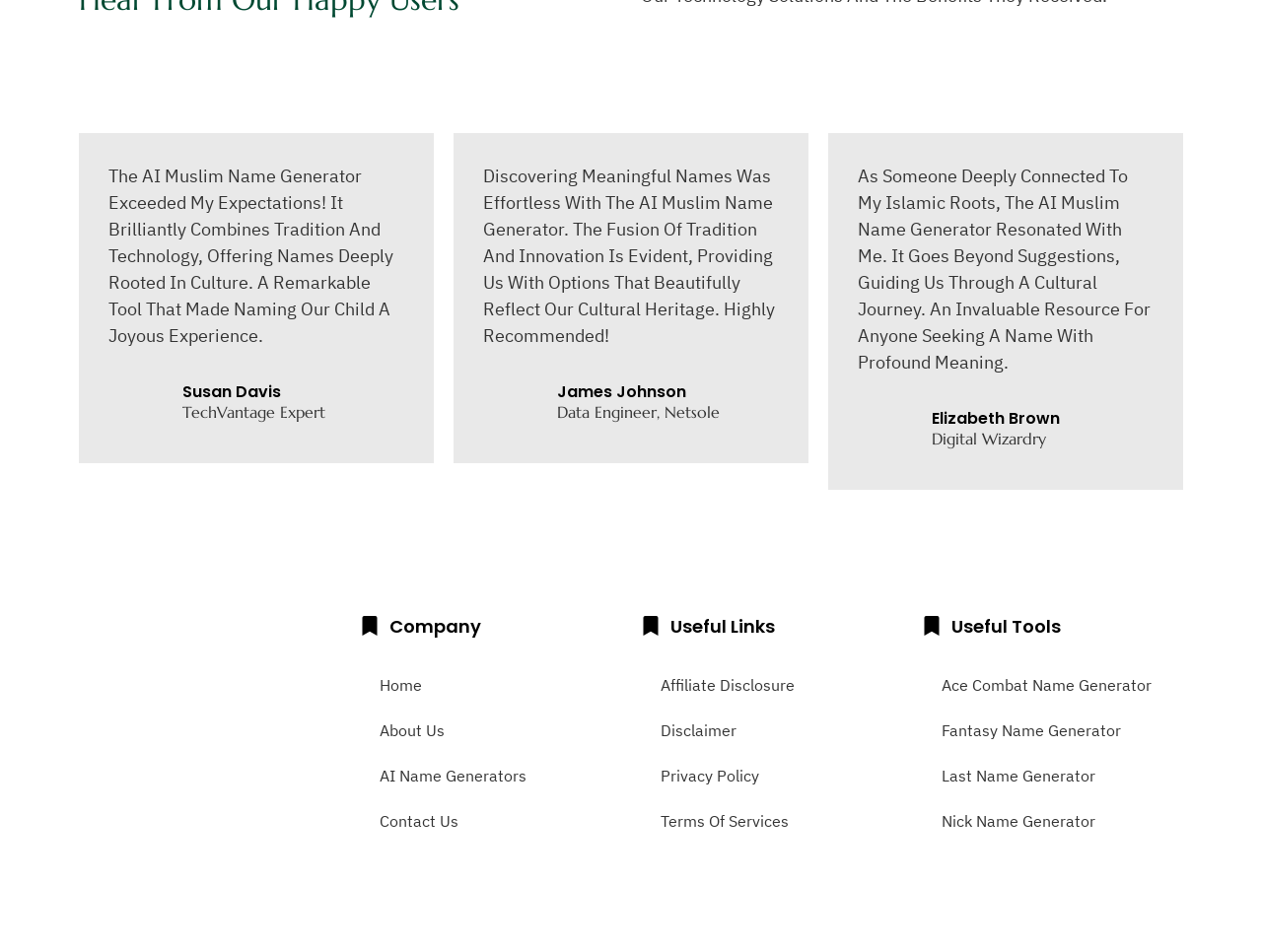Please identify the bounding box coordinates of where to click in order to follow the instruction: "contact the website".

[0.285, 0.839, 0.492, 0.886]